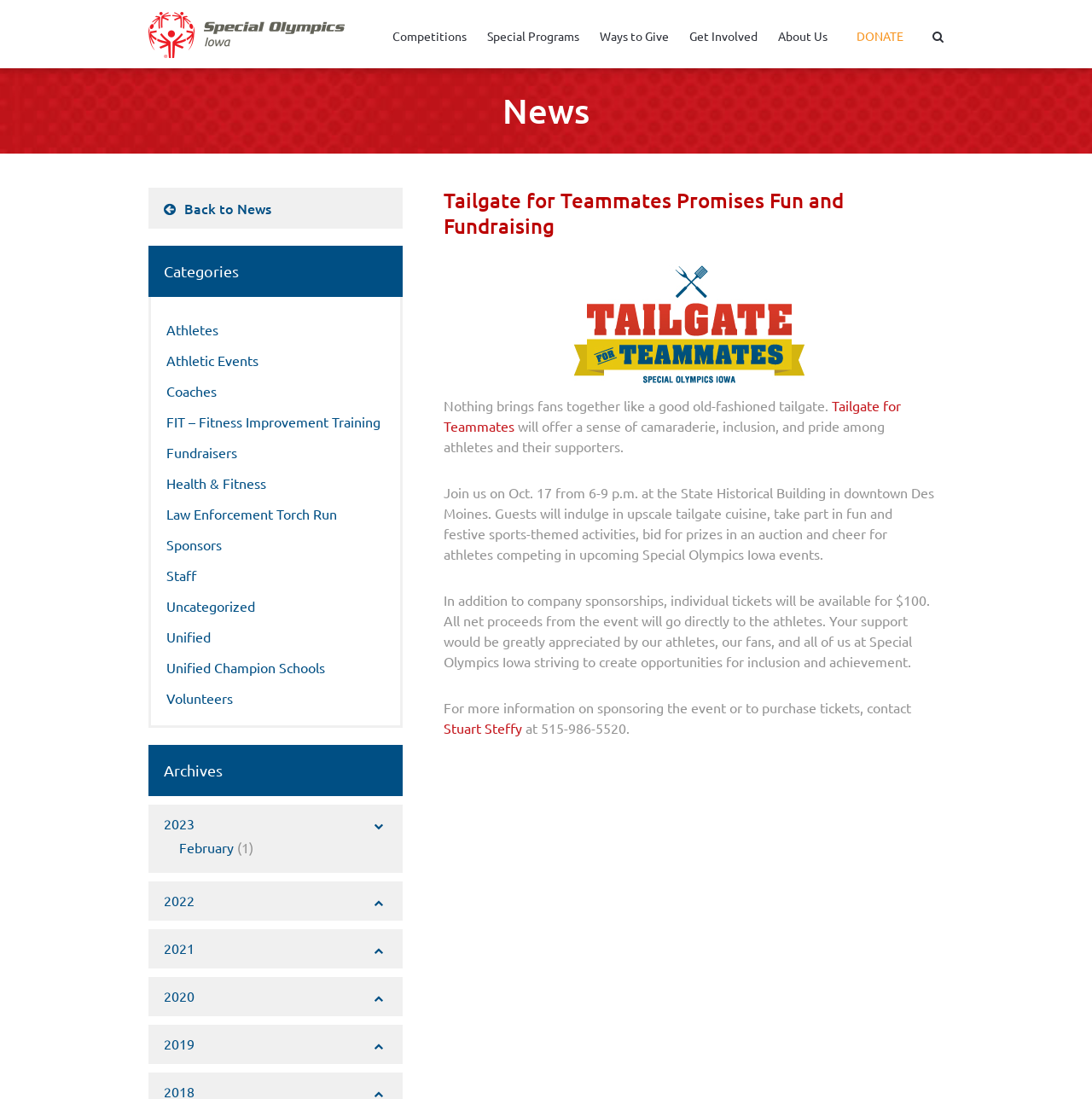Where is the event taking place?
Identify the answer in the screenshot and reply with a single word or phrase.

State Historical Building